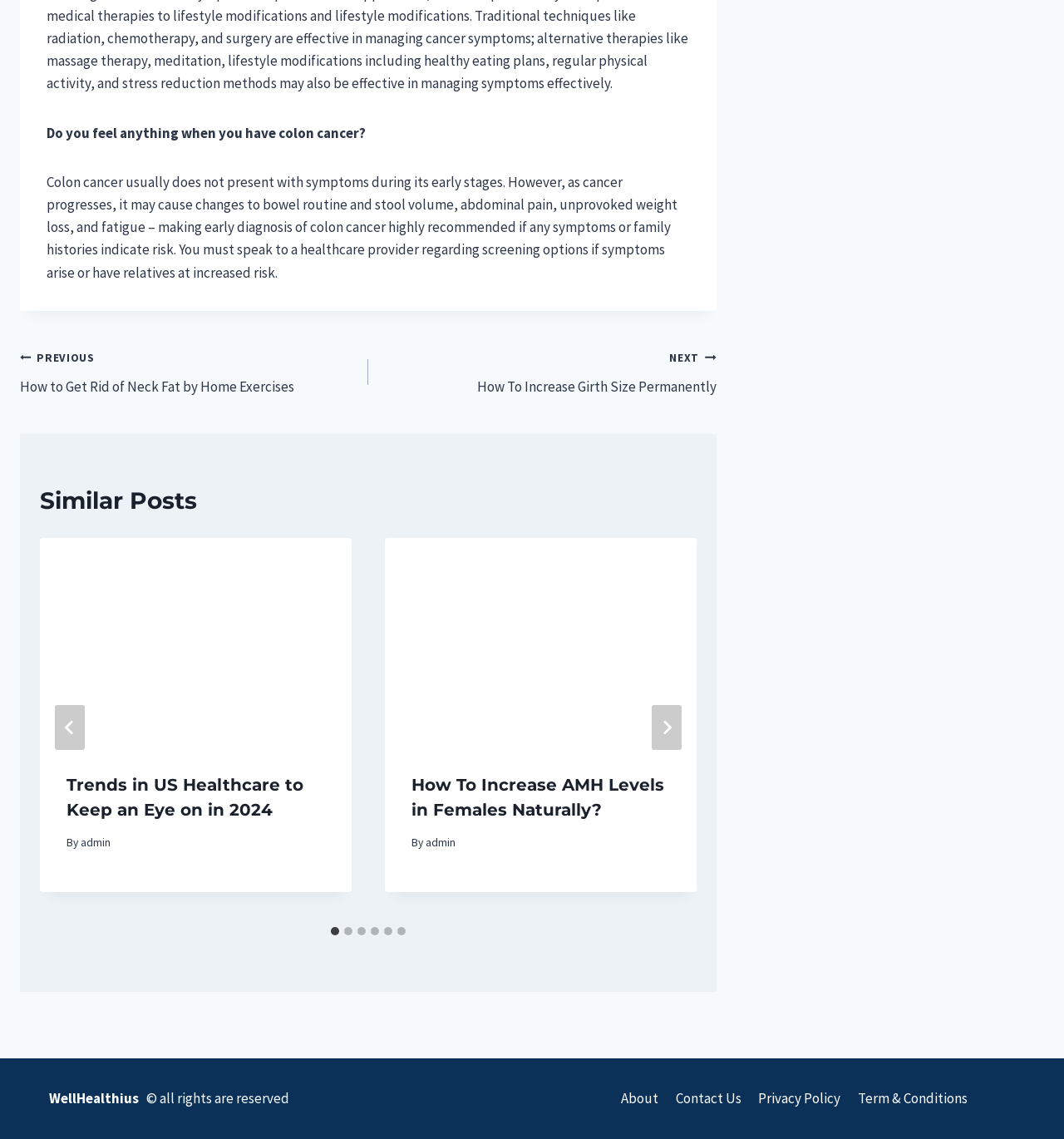What is the name of the website?
Can you provide an in-depth and detailed response to the question?

The website's name is mentioned in the footer section, along with a copyright notice. The name 'WellHealthius' is a link that likely leads to the website's homepage or main page.